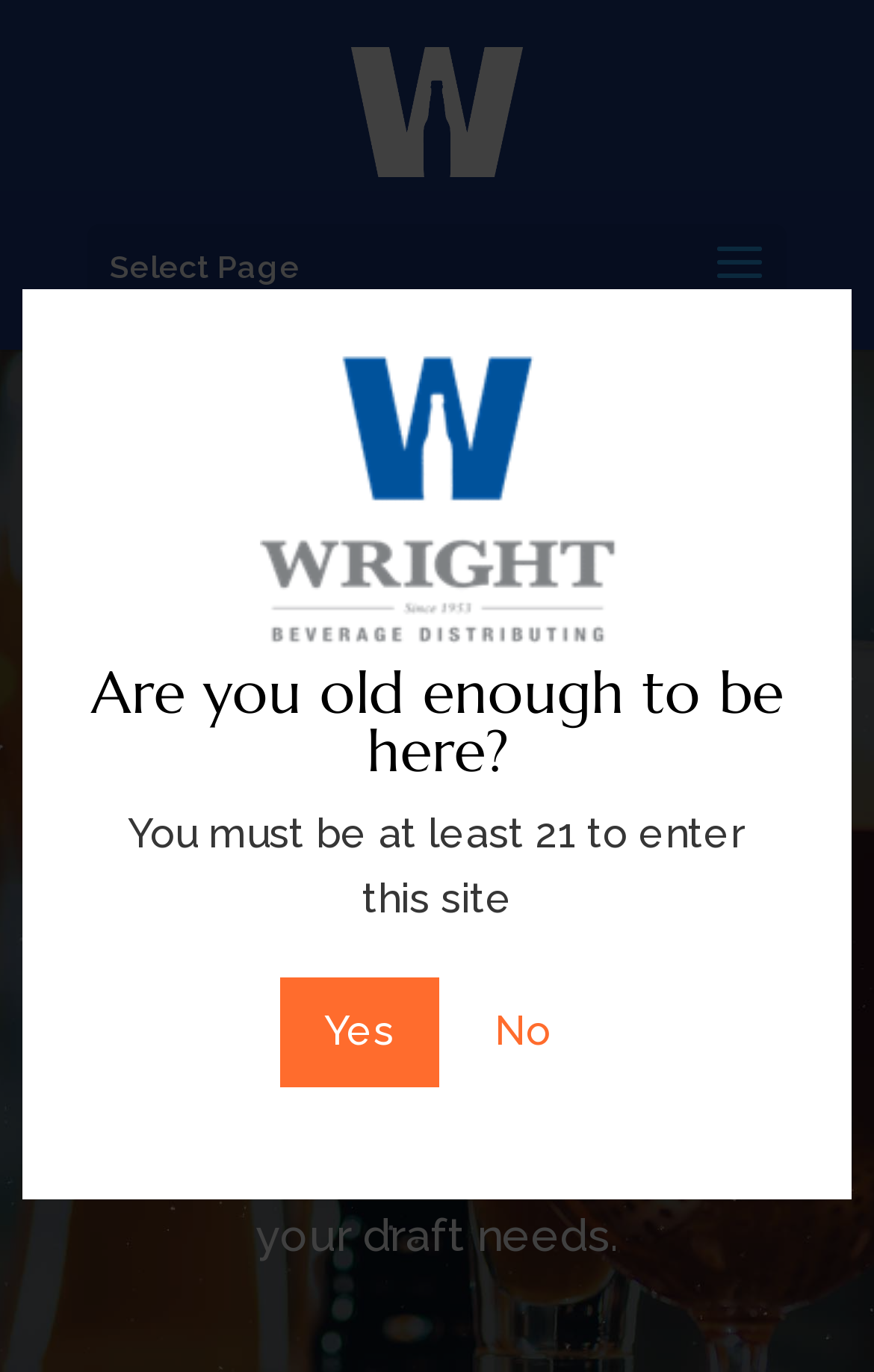What is the purpose of the 'Yes' and 'No' links?
Examine the webpage screenshot and provide an in-depth answer to the question.

The 'Yes' and 'No' links are located below the text 'You must be at least 21 to enter this site'. This suggests that the user is being asked to verify their age, and the links are likely used to confirm or deny that they are at least 21 years old.